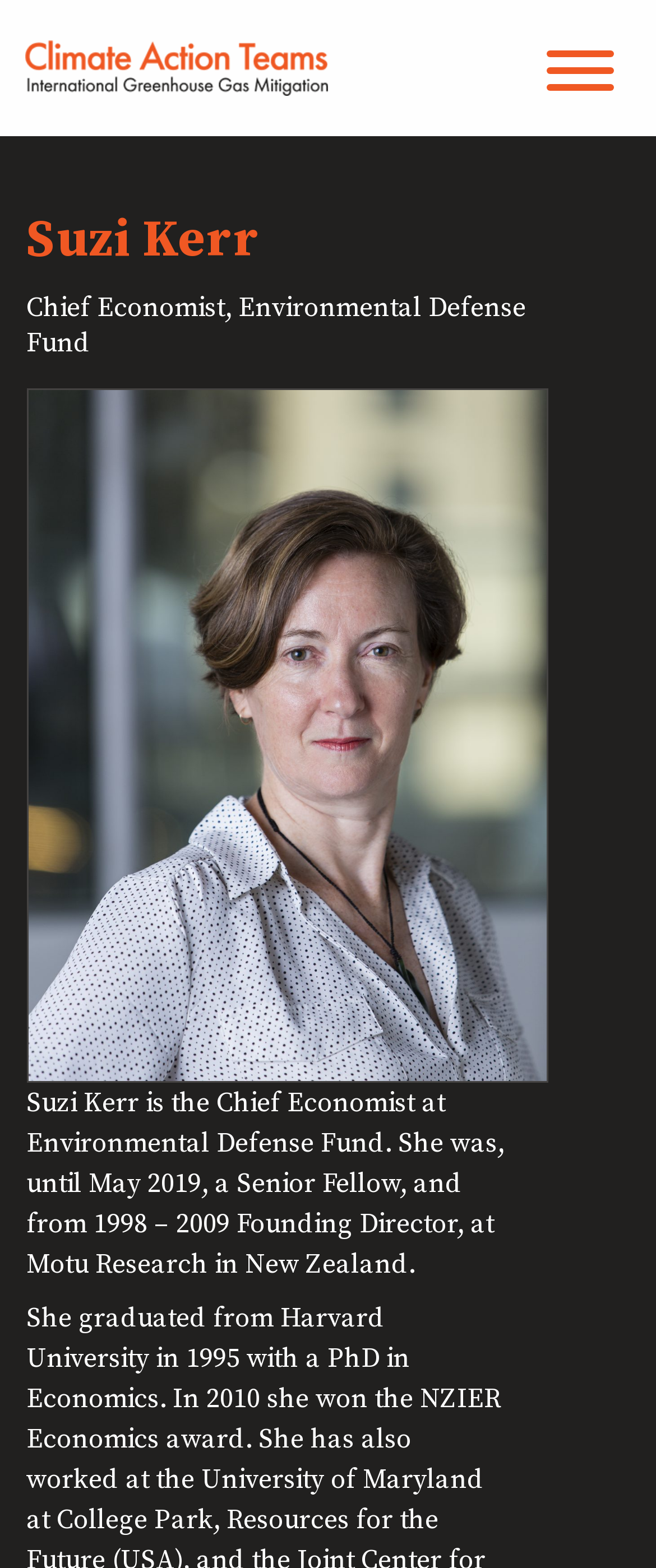Create a detailed summary of all the visual and textual information on the webpage.

The webpage is about Suzi Kerr, the Chief Economist at Environmental Defense Fund. At the top left of the page, there is a link and an image, likely a logo or a profile picture, which are positioned closely together. 

On the right side of the page, there is an off-canvas control element, which is not currently active. 

Below the link and image, there is a header section that spans most of the page's width. Within this section, there is a heading that displays Suzi Kerr's name in a prominent manner. Below the heading, there is a text that describes her title and affiliation, "Chief Economist, Environmental Defense Fund". 

Further down, there is a figure element, which may contain an image, although its content is not specified. Below the figure, there is a paragraph of text that provides a brief biography of Suzi Kerr, mentioning her previous roles at Motu Research in New Zealand.